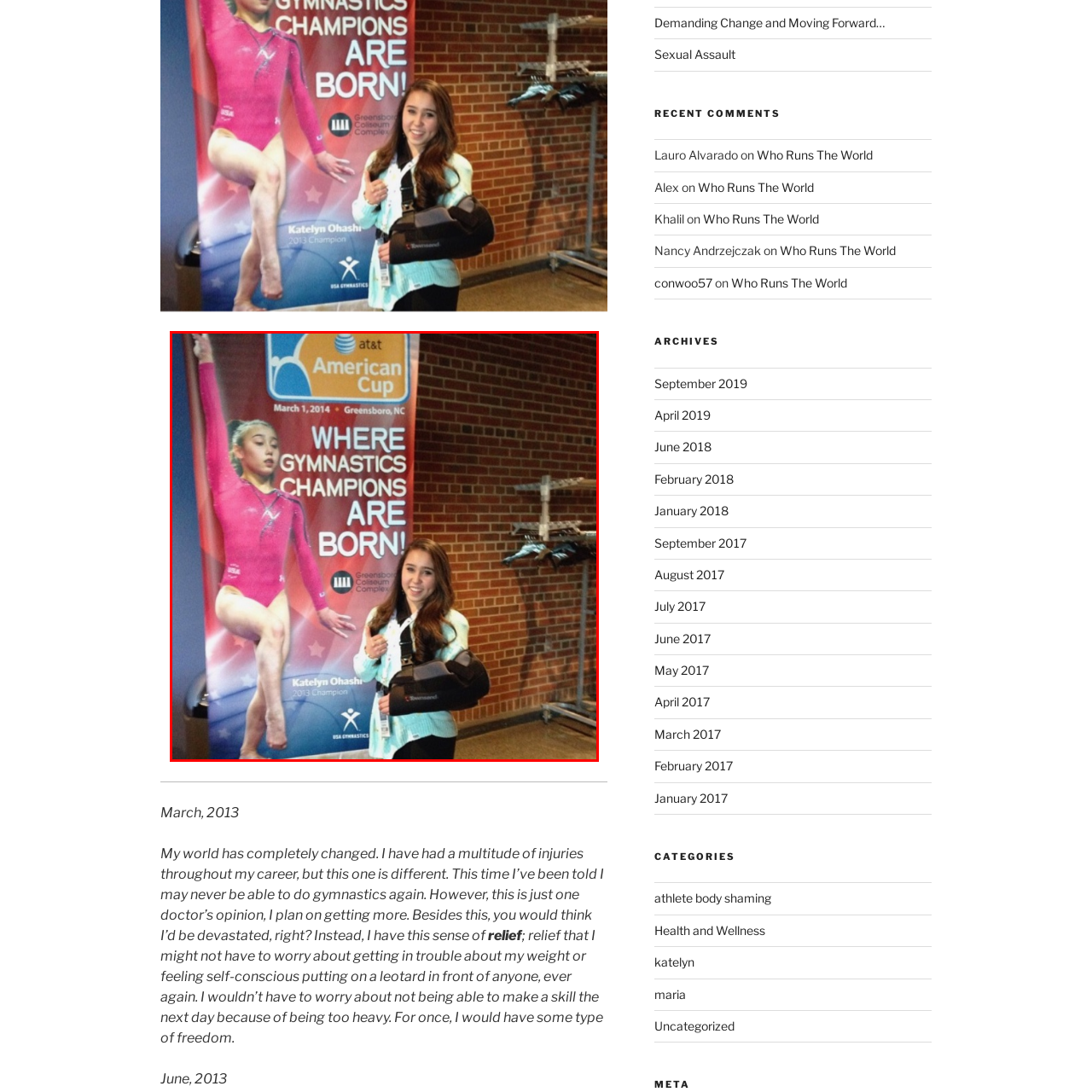What is the color of Katelyn Ohashi's jacket?
Examine the area marked by the red bounding box and respond with a one-word or short phrase answer.

Light blue